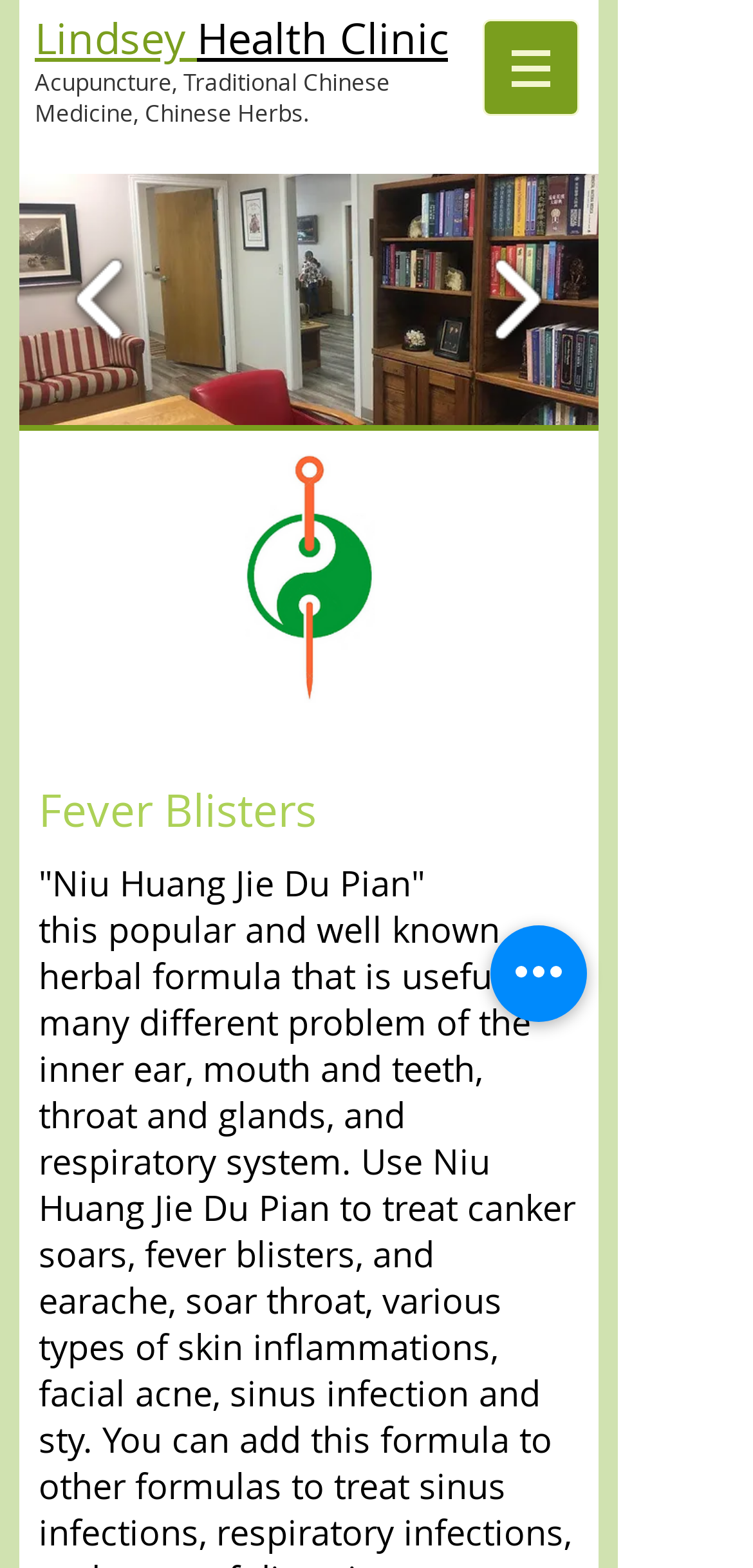Write an elaborate caption that captures the essence of the webpage.

The webpage is about Fever Blisters and appears to be a health clinic's website. At the top left, there is a heading "Lindsey Health Clinic" with a link to the clinic's homepage. Below it, there is a link describing the clinic's services, including acupuncture, traditional Chinese medicine, and Chinese herbs.

To the top right, there is a navigation menu labeled "Site" with a button that has a popup menu. The button is accompanied by a small image.

The main content of the webpage is a slide show gallery that takes up most of the page. The gallery has two buttons, one on the left and one on the right, which are likely used to navigate through the slides. The gallery also contains an image with a description "Dr. Lindsey's office" and a button that has a popup menu.

Below the gallery, there is a link with no text, and a heading "Fever Blisters" with a link to a page about fever blisters.

At the bottom right, there is a button labeled "Quick actions".